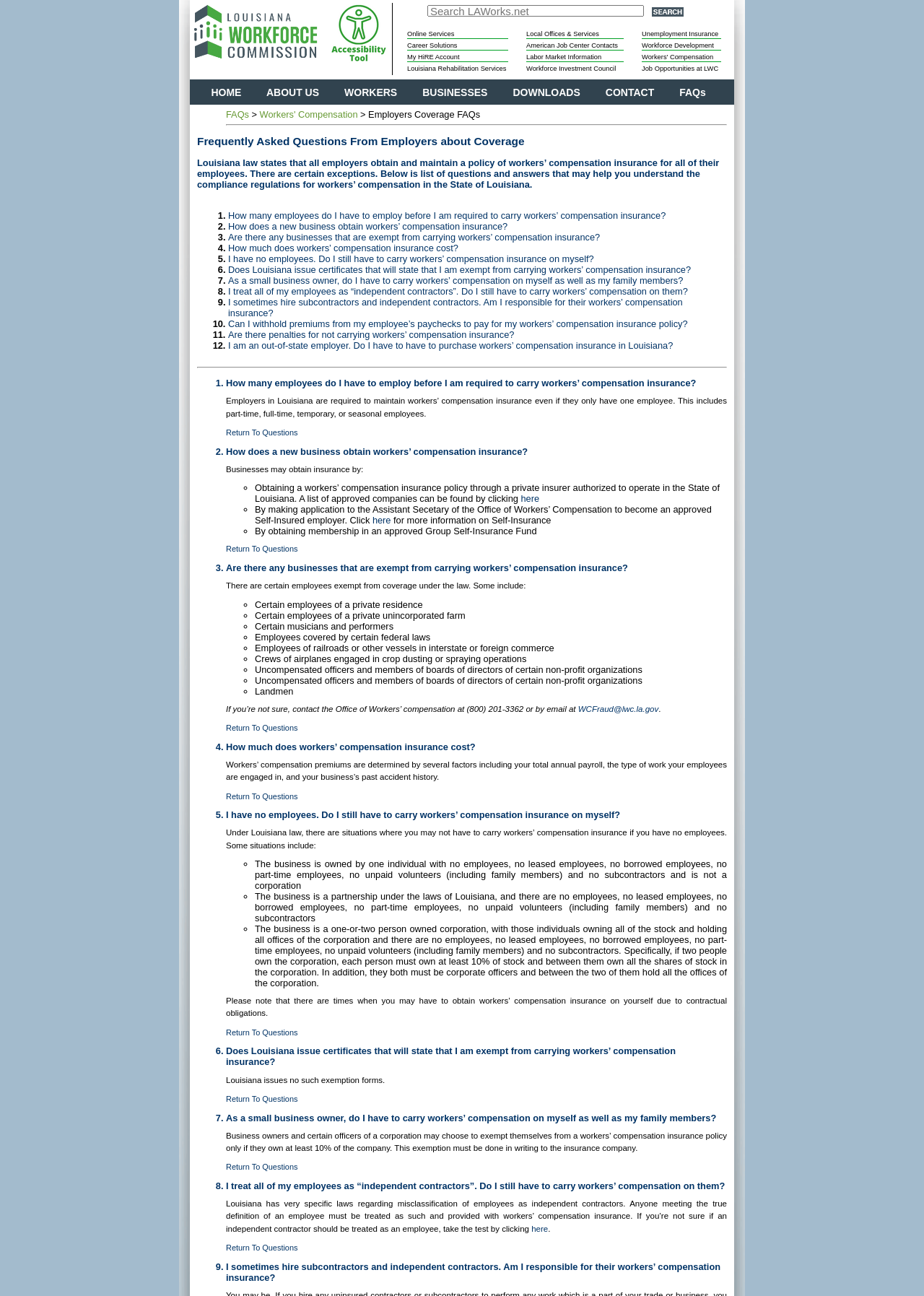Do out-of-state employers need to purchase workers' compensation insurance in Louisiana?
Answer the question with a single word or phrase, referring to the image.

Yes